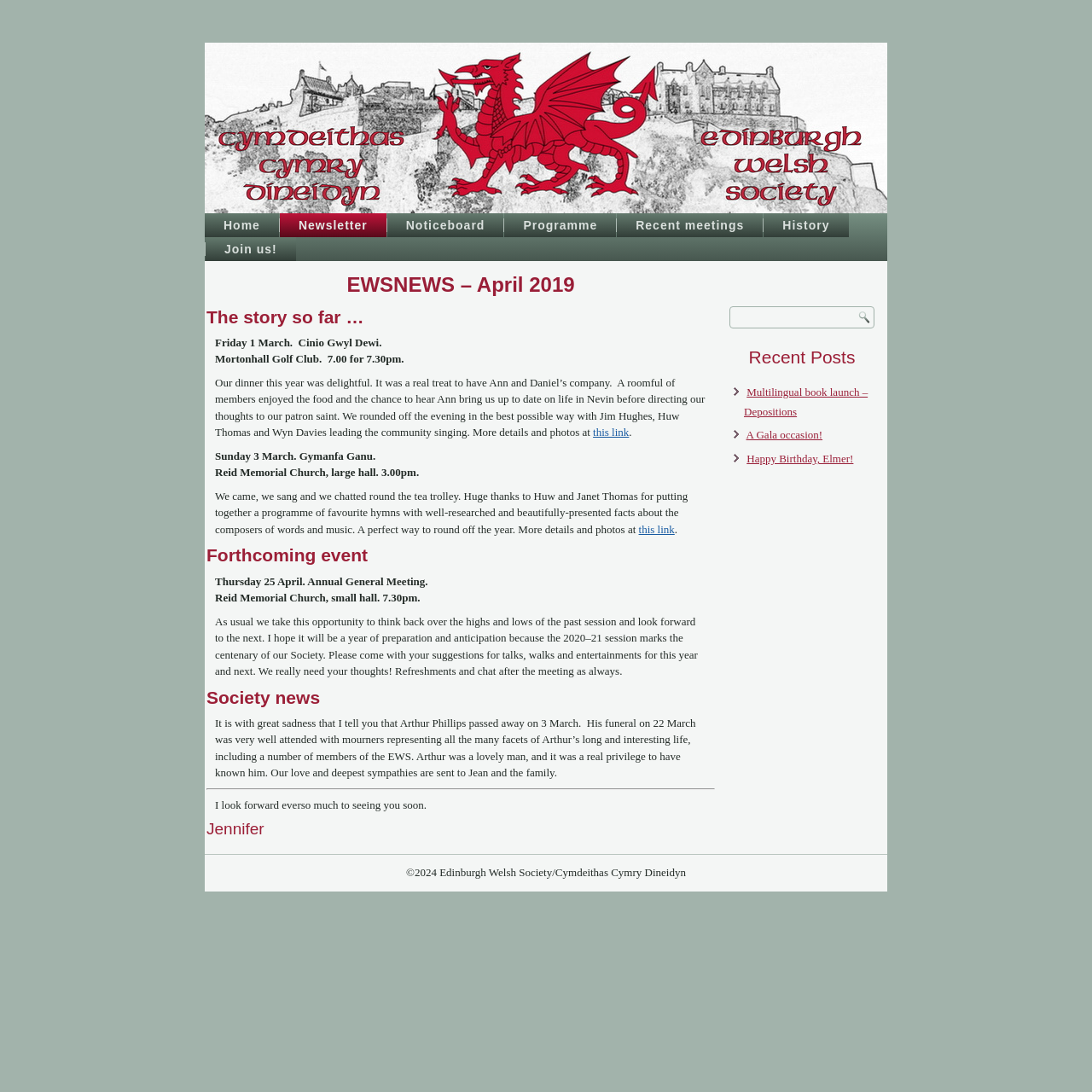Determine the bounding box of the UI element mentioned here: "this link". The coordinates must be in the format [left, top, right, bottom] with values ranging from 0 to 1.

[0.585, 0.479, 0.618, 0.491]